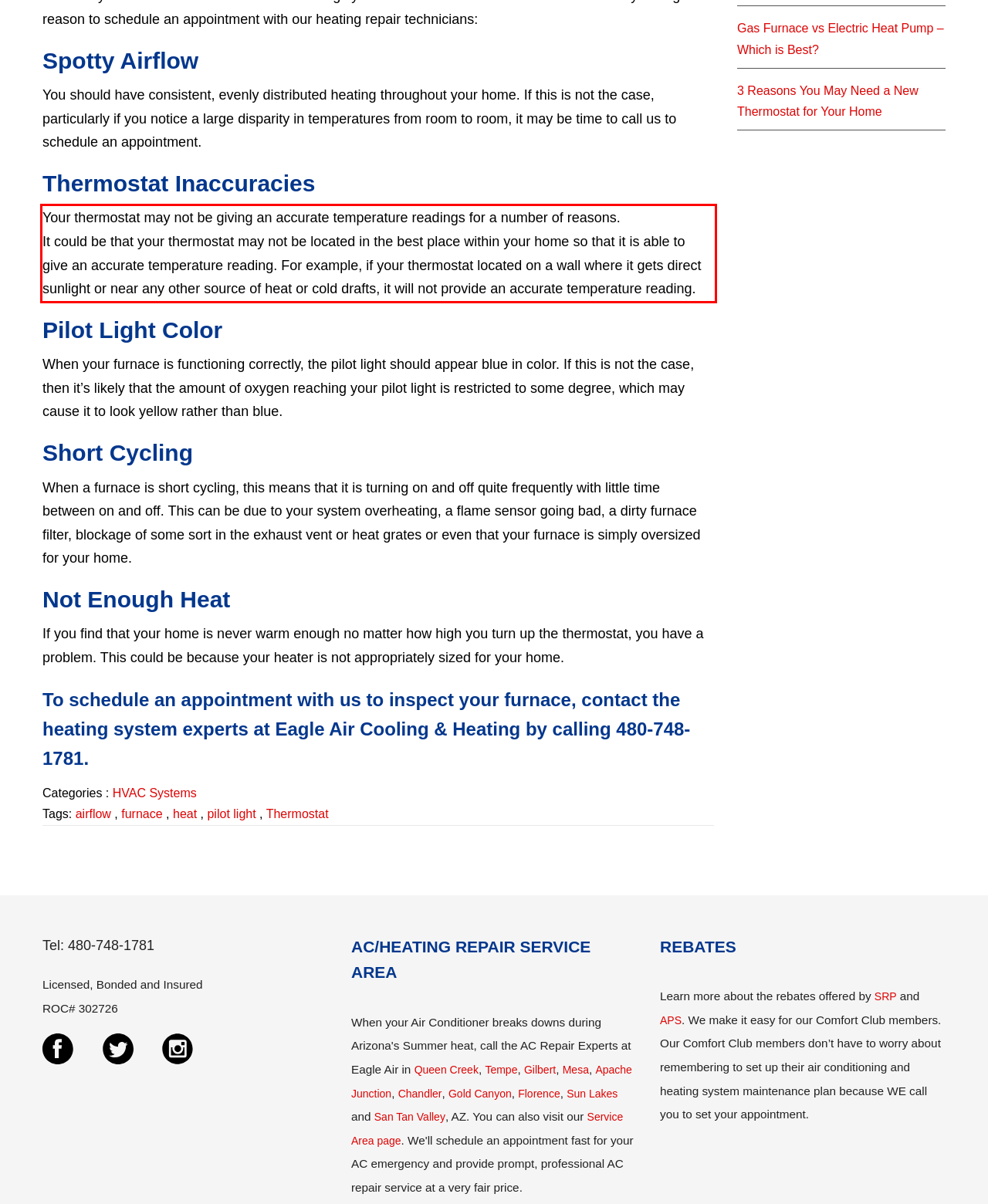Using the provided screenshot, read and generate the text content within the red-bordered area.

Your thermostat may not be giving an accurate temperature readings for a number of reasons. It could be that your thermostat may not be located in the best place within your home so that it is able to give an accurate temperature reading. For example, if your thermostat located on a wall where it gets direct sunlight or near any other source of heat or cold drafts, it will not provide an accurate temperature reading.